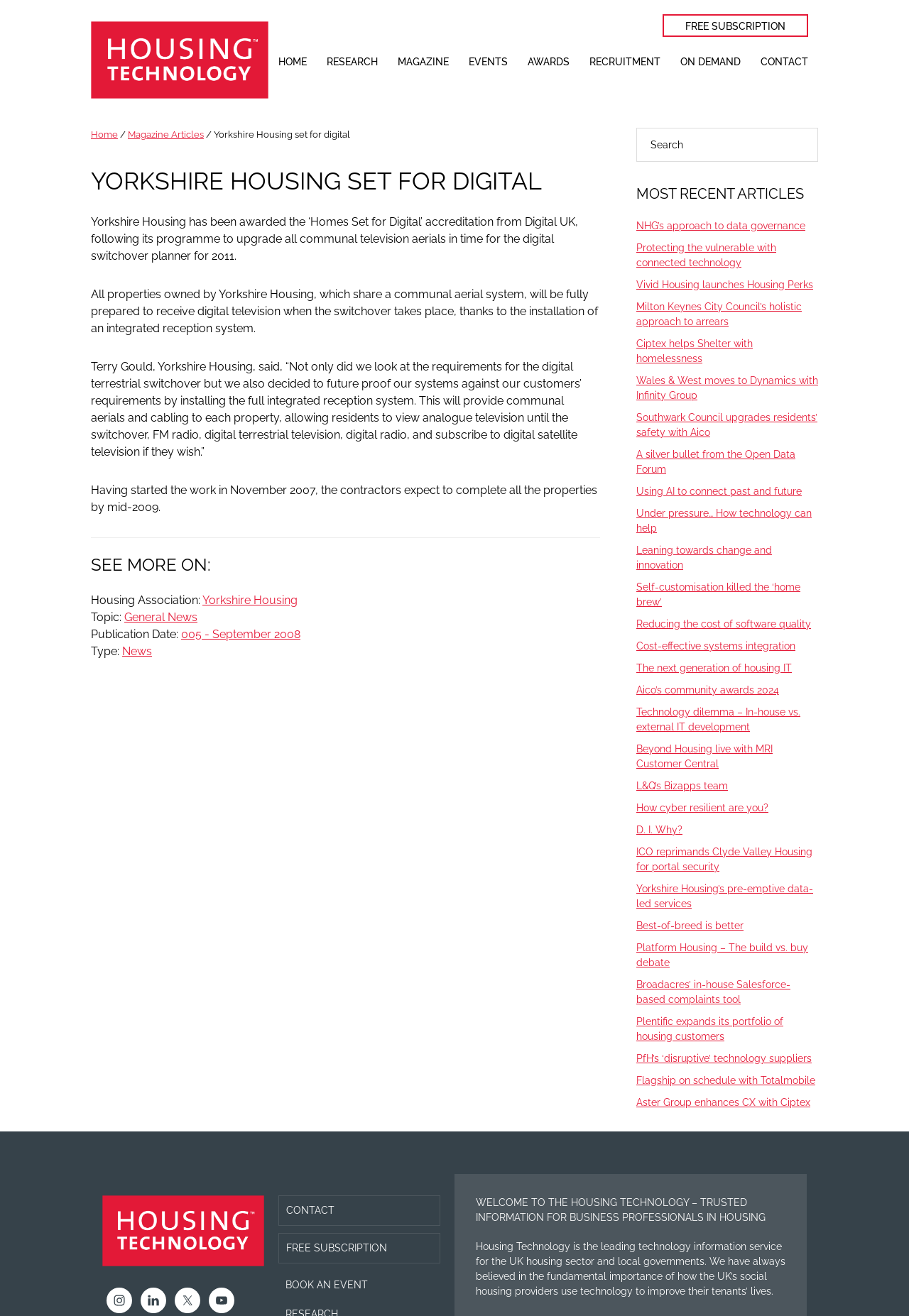Based on the visual content of the image, answer the question thoroughly: What is the name of the publication that published the article 'Yorkshire Housing set for digital'?

I inferred this answer by looking at the top of the webpage, which has a link to 'Housing Technology', suggesting that it is the publication that published the article.